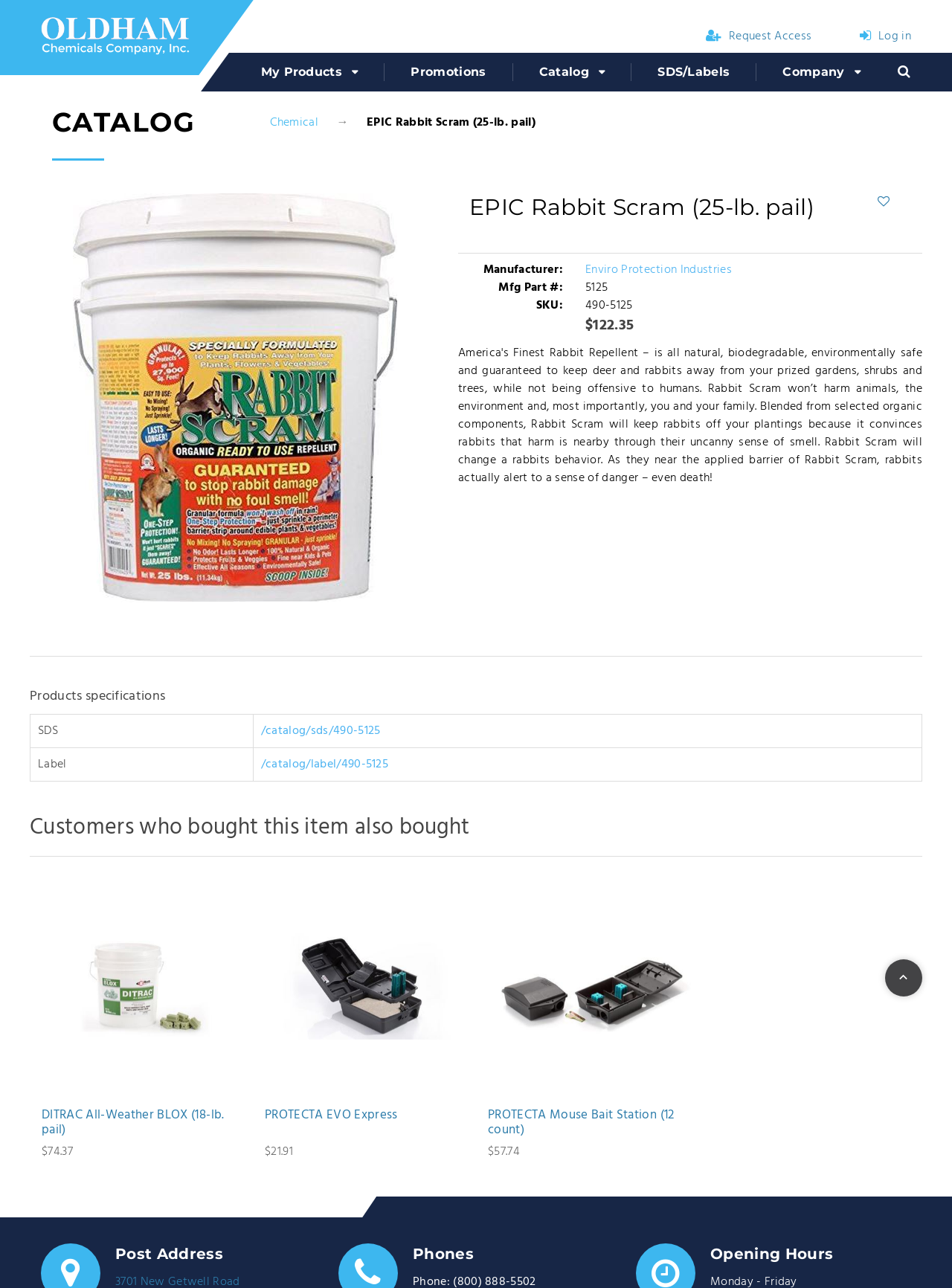Kindly respond to the following question with a single word or a brief phrase: 
What is the purpose of the table?

Displaying product specifications